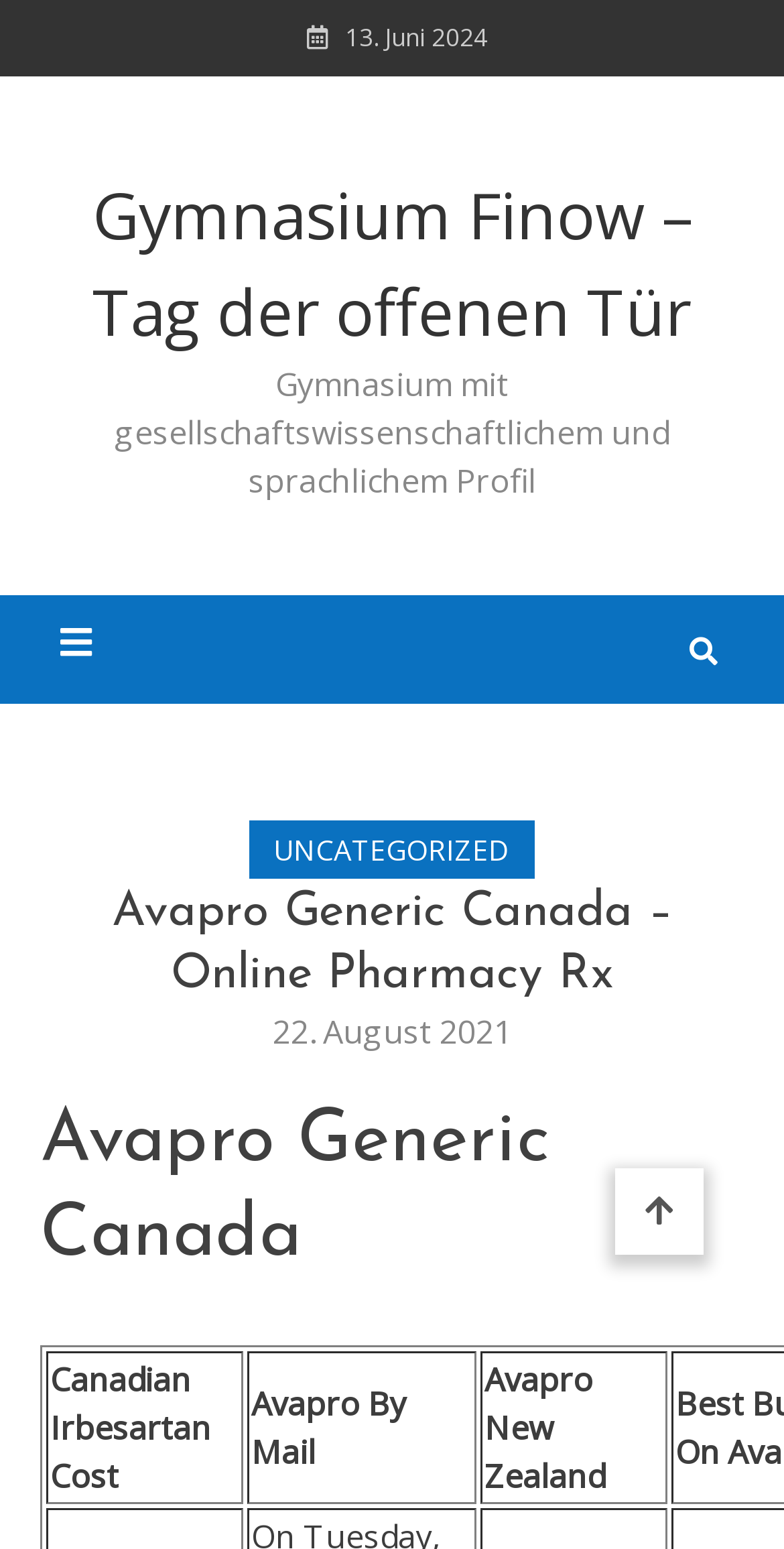Please specify the bounding box coordinates in the format (top-left x, top-left y, bottom-right x, bottom-right y), with values ranging from 0 to 1. Identify the bounding box for the UI component described as follows: 22. August 202122. August 2021

[0.347, 0.652, 0.653, 0.681]